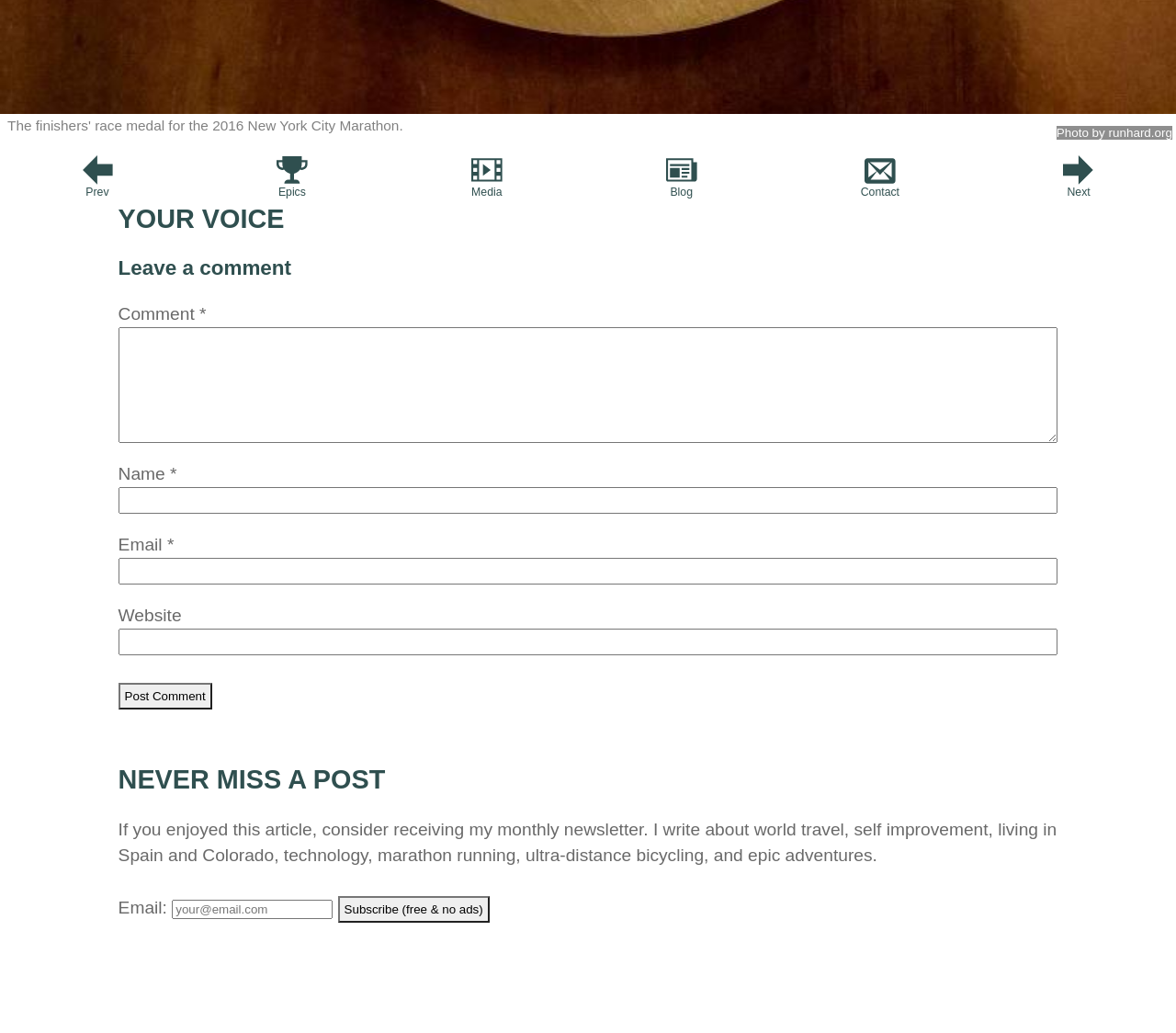Please determine the bounding box coordinates of the area that needs to be clicked to complete this task: 'Click the 'Previous blog post: New York City, NY Prev' link'. The coordinates must be four float numbers between 0 and 1, formatted as [left, top, right, bottom].

[0.0, 0.155, 0.166, 0.192]